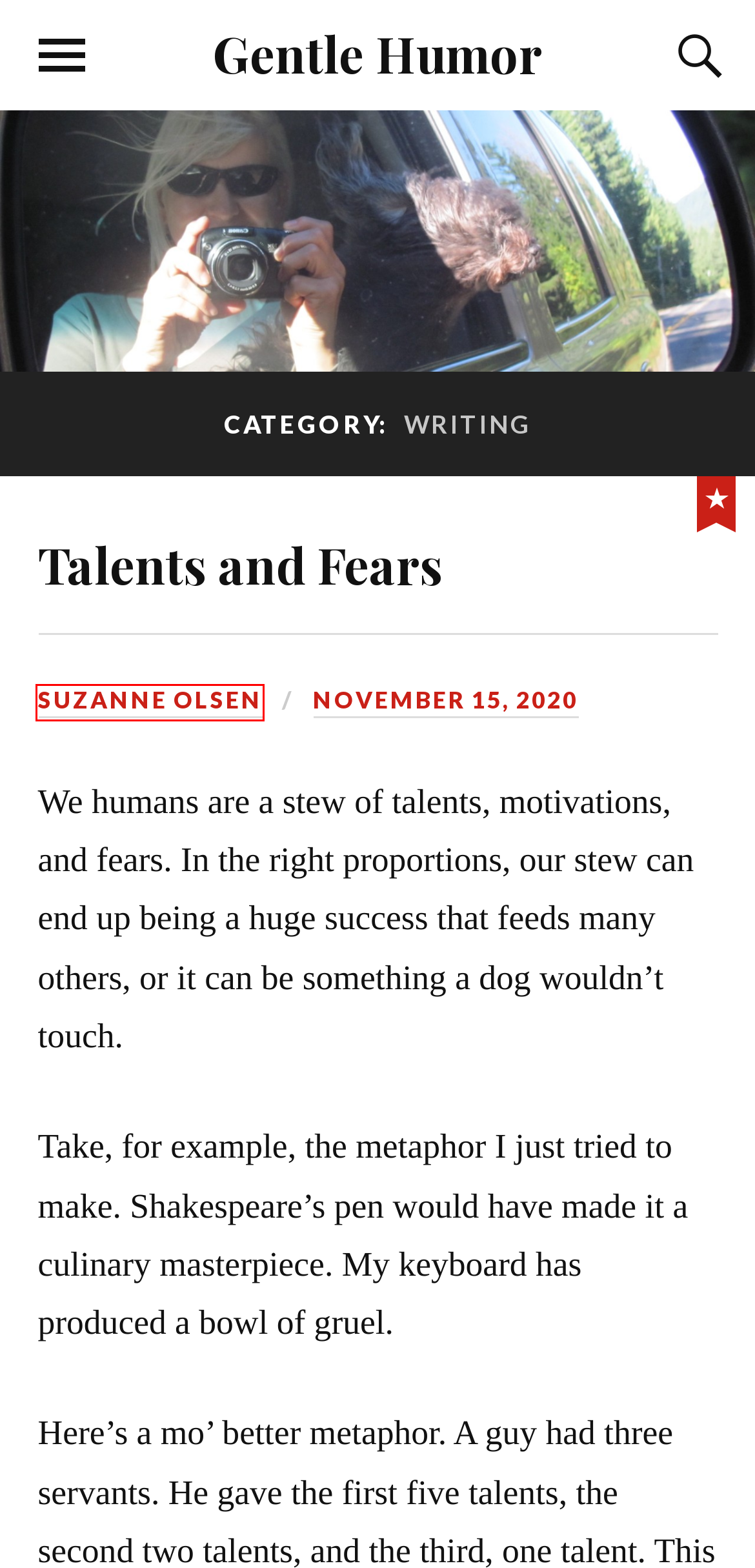You are provided with a screenshot of a webpage that has a red bounding box highlighting a UI element. Choose the most accurate webpage description that matches the new webpage after clicking the highlighted element. Here are your choices:
A. Trashy Is As Trashy Does – Gentle Humor
B. How to Attract a Man and a Publisher – Gentle Humor
C. Humorless Happiness – Gentle Humor
D. Suzanne Olsen – Gentle Humor
E. 200 Days Down, 165 to Go – Gentle Humor
F. Talents and Fears – Gentle Humor
G. Gentle Humor – Suzanne Olsen's Humor Blog – I don't offend some of the people most of the time
H. Fun with Puns – Gentle Humor

D